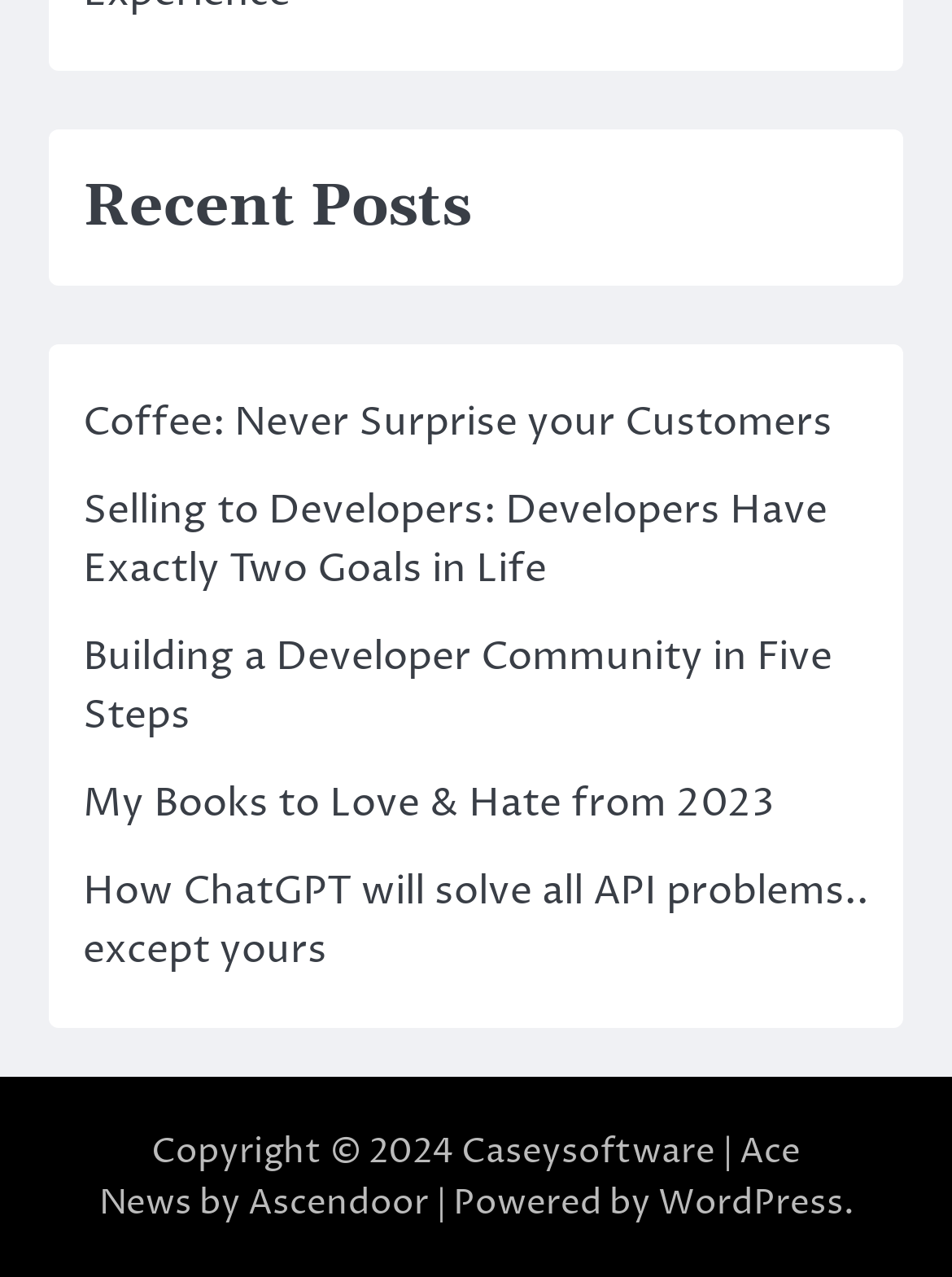Find the bounding box coordinates for the HTML element described as: "WordPress". The coordinates should consist of four float values between 0 and 1, i.e., [left, top, right, bottom].

[0.691, 0.924, 0.886, 0.96]